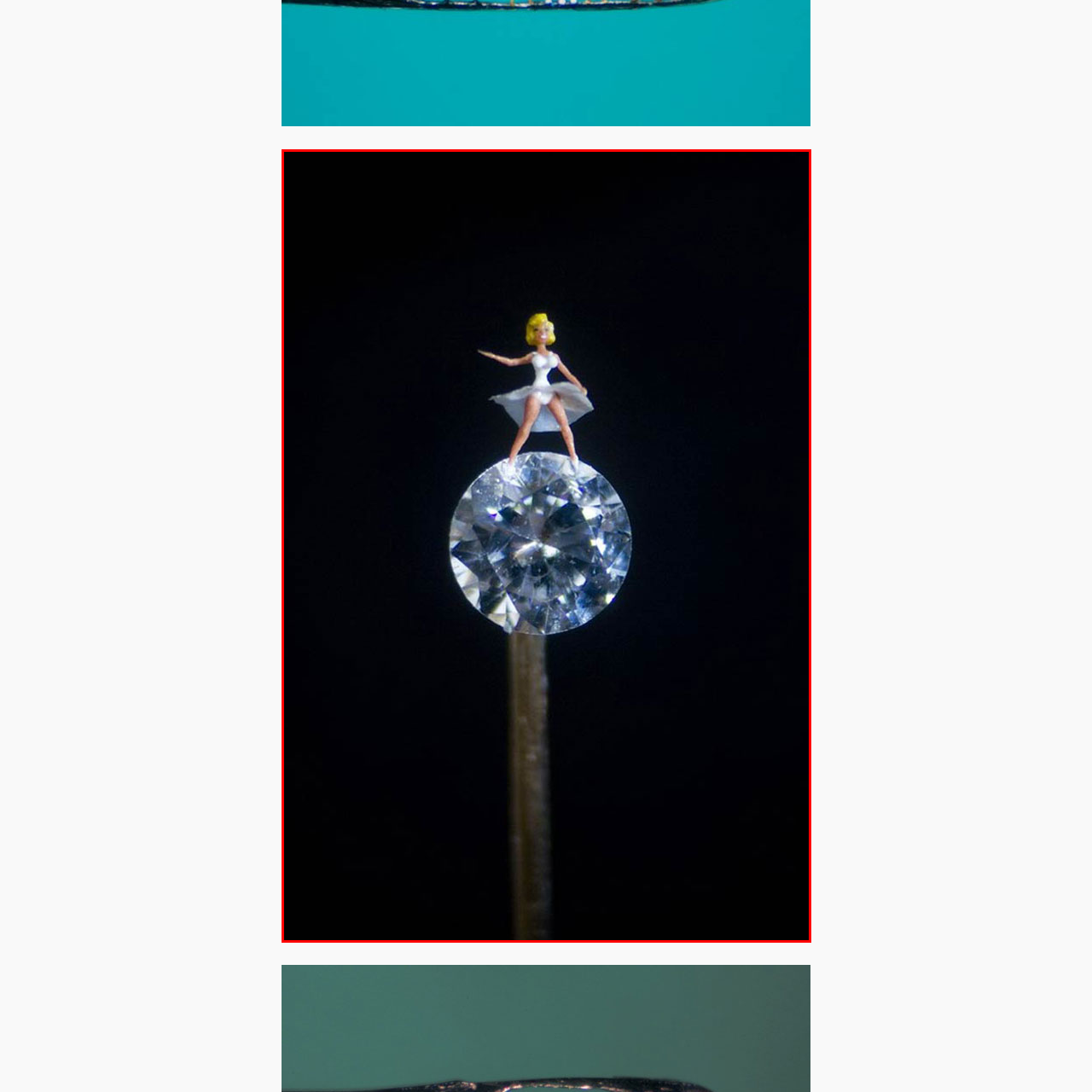Take a close look at the image marked with a red boundary and thoroughly answer the ensuing question using the information observed in the image:
What is the color of the dancer's outfit?

The dancer is adorned in a white outfit, which is a striking contrast to the dark background, drawing attention to the exquisite craftsmanship of the tiny figure.